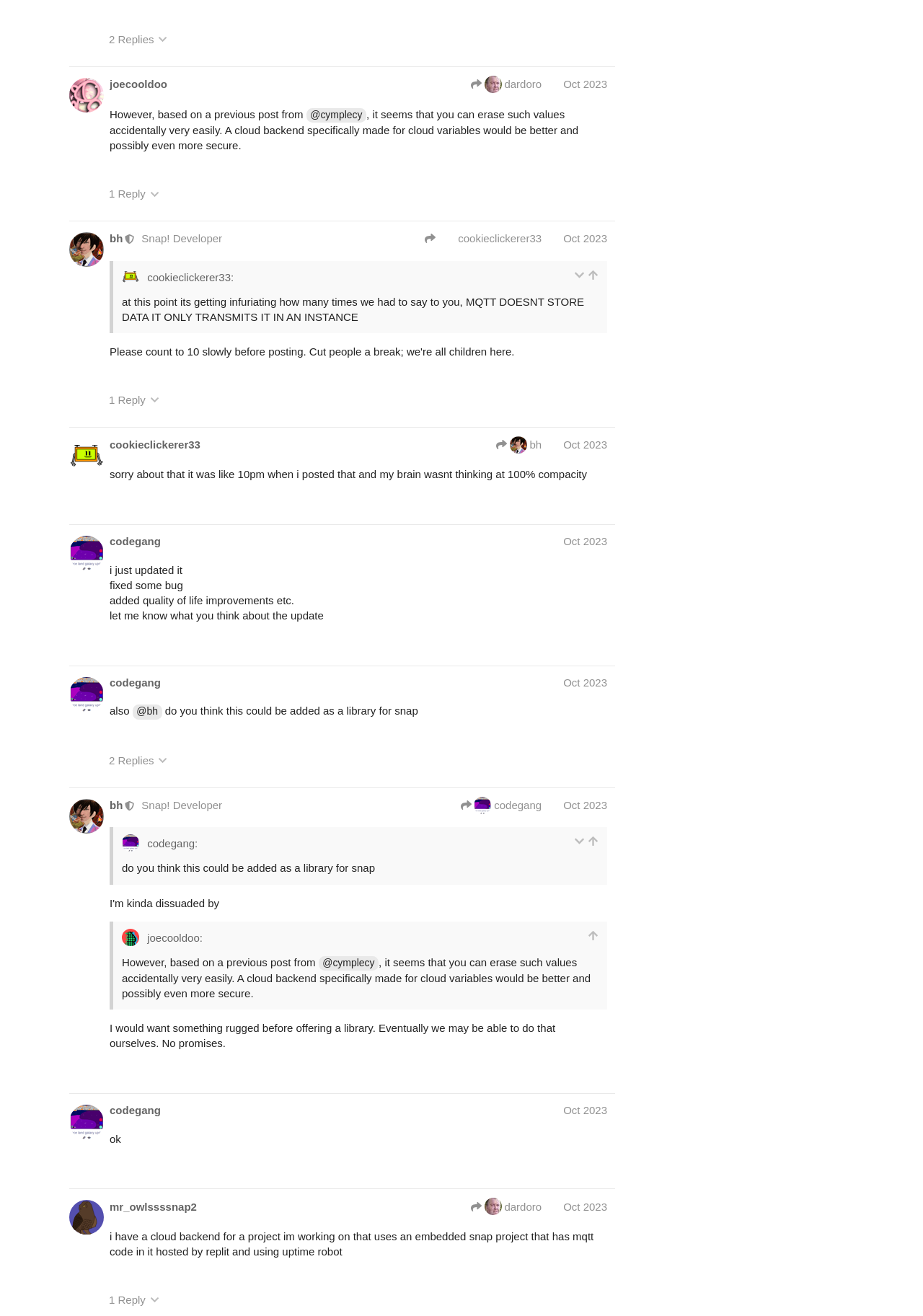Pinpoint the bounding box coordinates of the clickable element needed to complete the instruction: "View post edit history in post #37". The coordinates should be provided as four float numbers between 0 and 1: [left, top, right, bottom].

[0.457, 0.686, 0.488, 0.695]